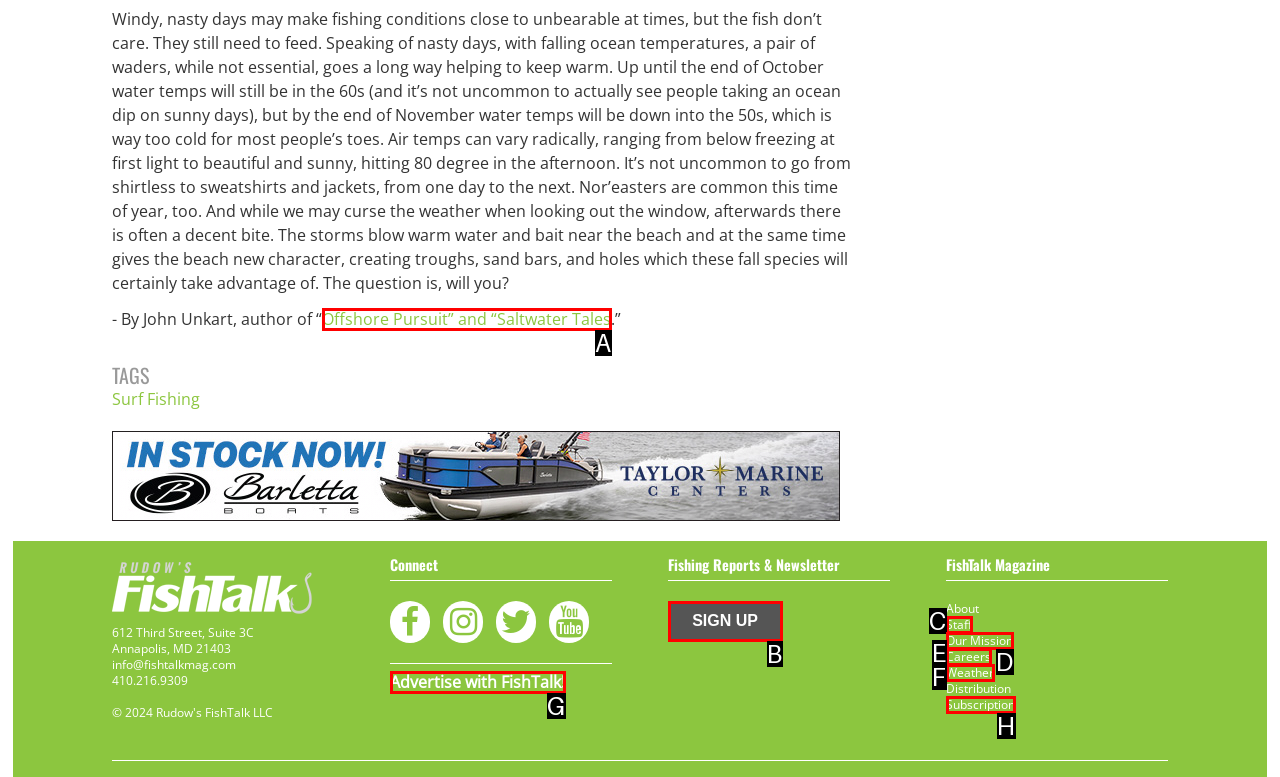To perform the task "Sign up for the newsletter", which UI element's letter should you select? Provide the letter directly.

B